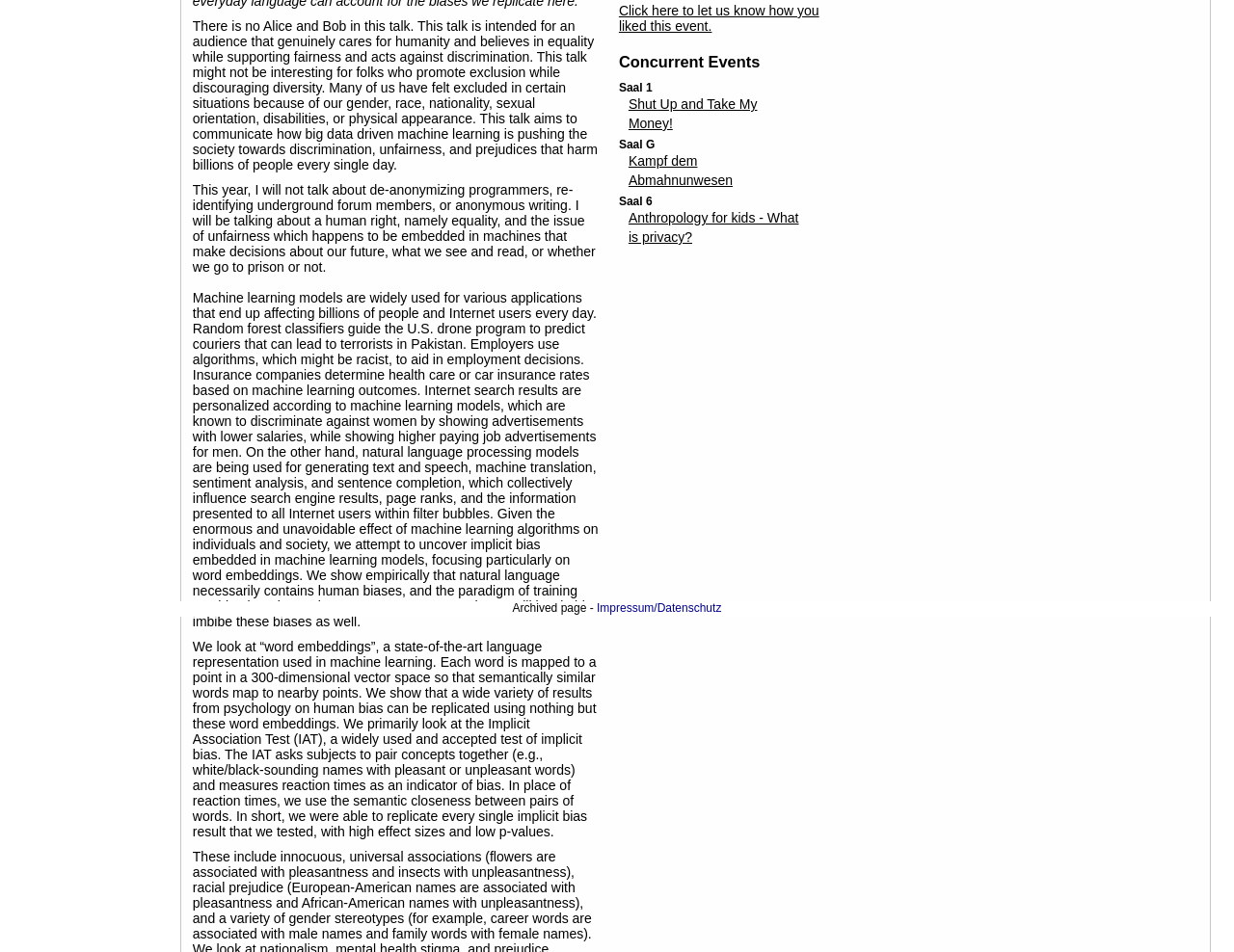Find the UI element described as: "Impressum/Datenschutz" and predict its bounding box coordinates. Ensure the coordinates are four float numbers between 0 and 1, [left, top, right, bottom].

[0.484, 0.632, 0.585, 0.646]